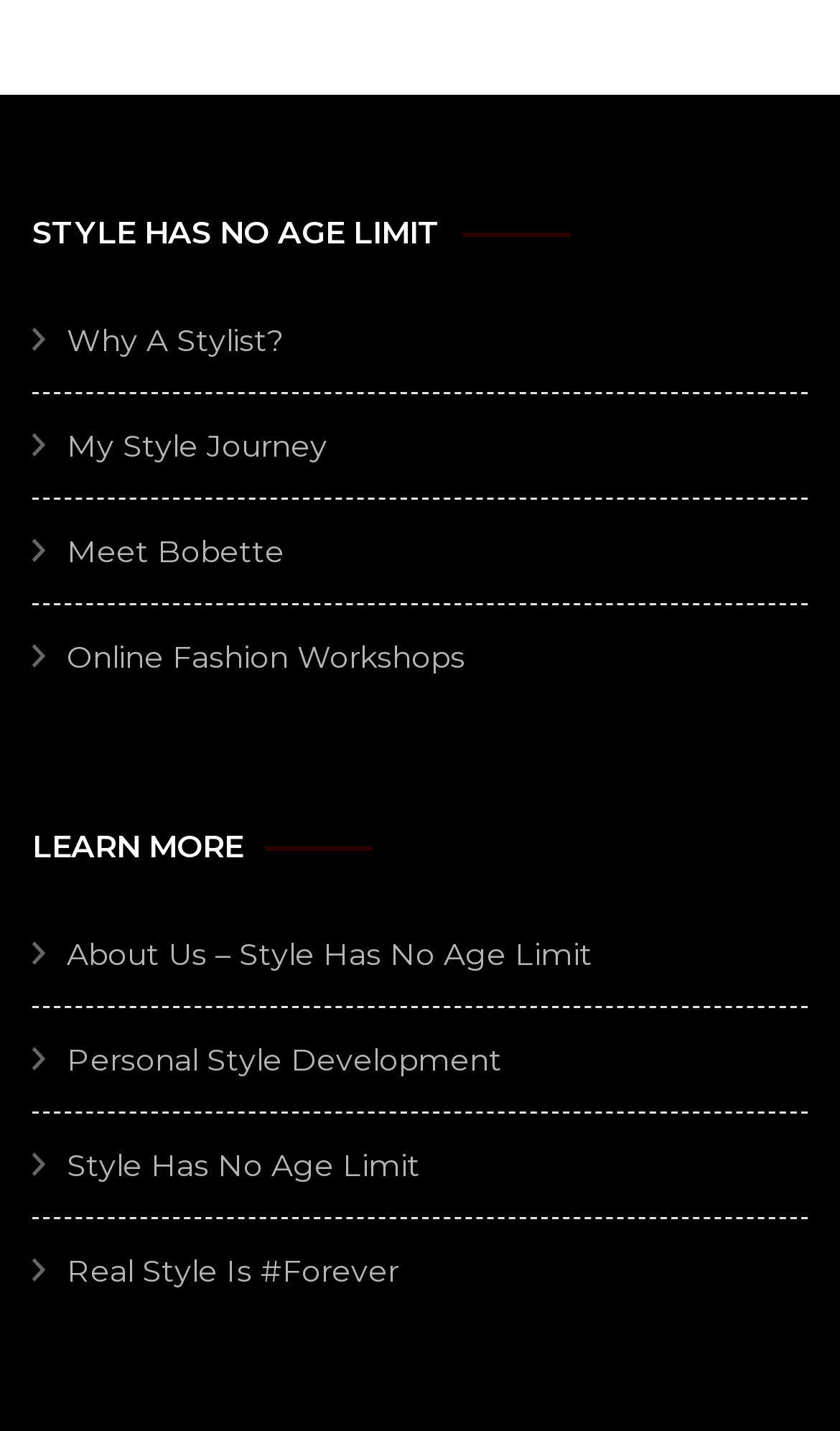What is the first link on the webpage?
Look at the image and answer the question with a single word or phrase.

Why A Stylist?